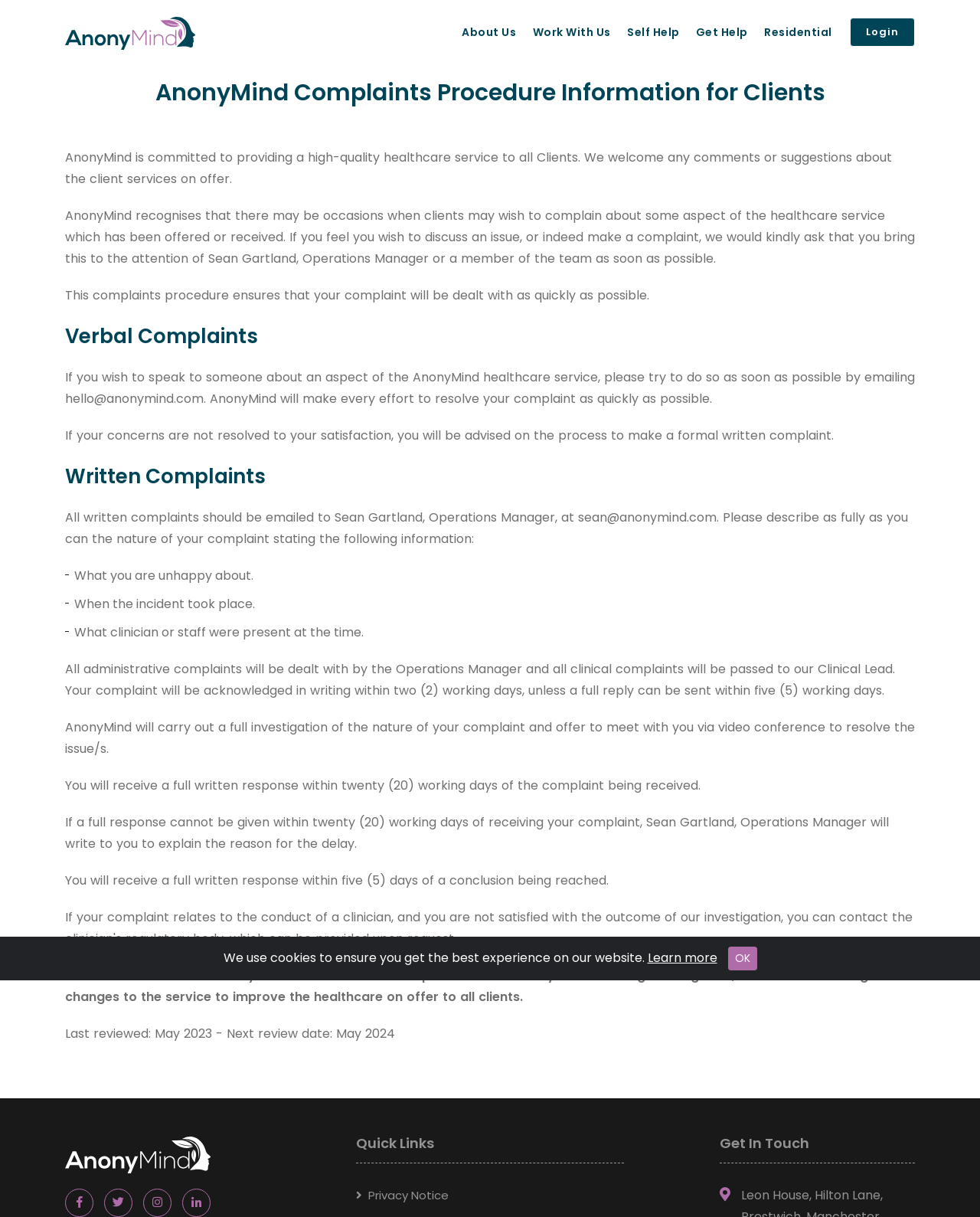Please identify the bounding box coordinates of the region to click in order to complete the task: "View the Privacy Notice". The coordinates must be four float numbers between 0 and 1, specified as [left, top, right, bottom].

[0.363, 0.975, 0.458, 0.989]